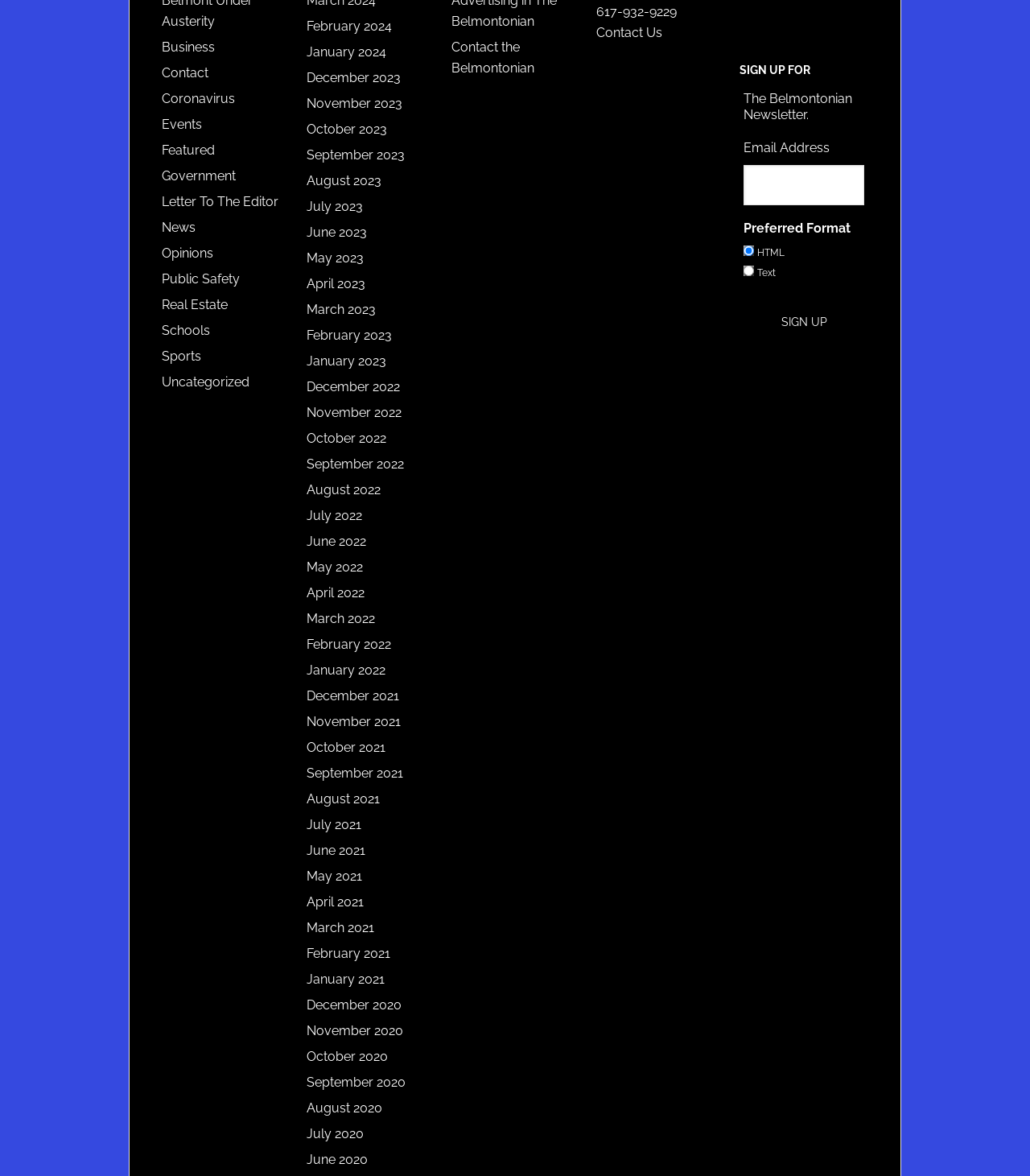How many months are listed in the archive section?
Examine the image closely and answer the question with as much detail as possible.

I counted the number of links in the archive section, and there are 24 links, each representing a month from February 2021 to February 2024.